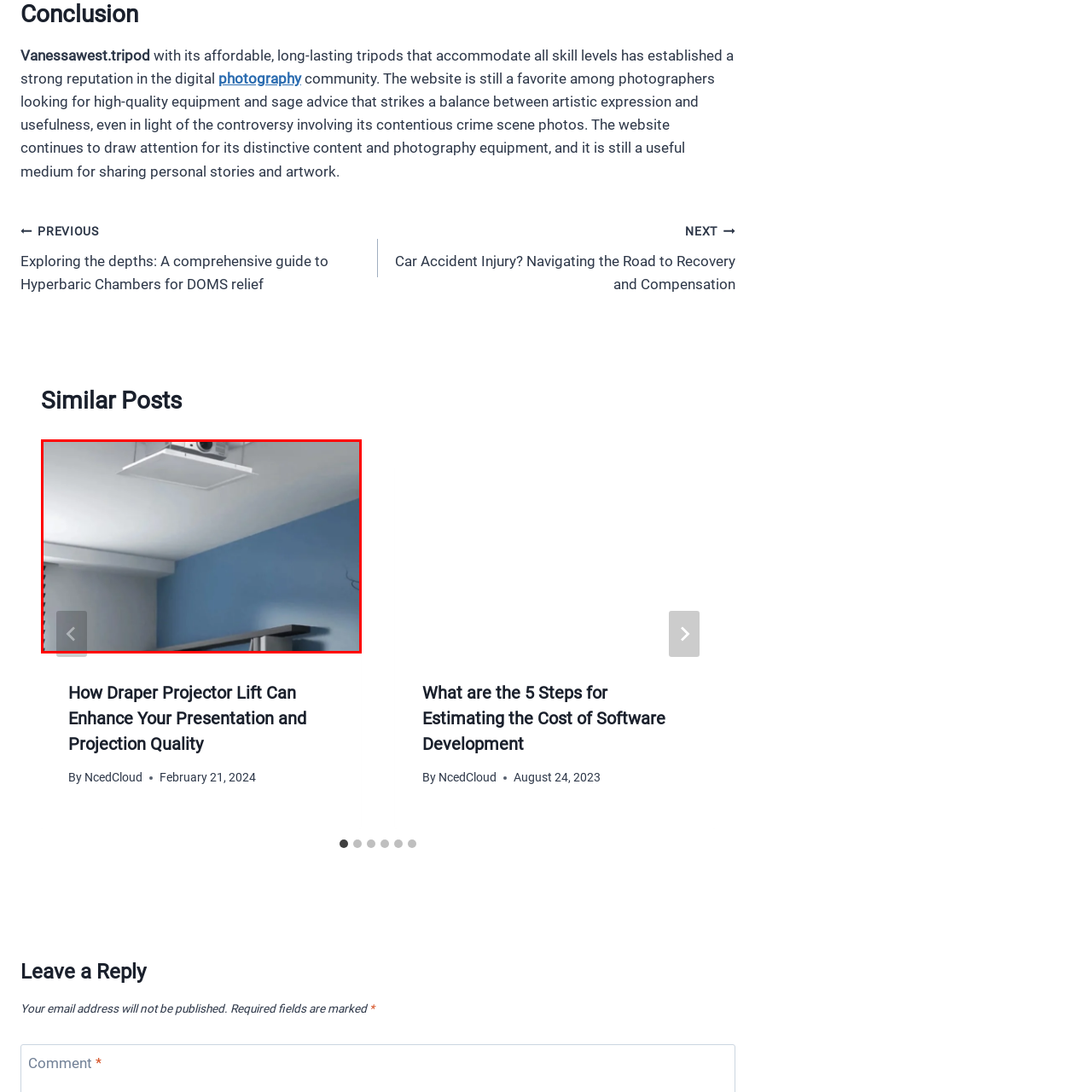Examine the red-bounded region in the image and describe it in detail.

The image depicts a ceiling-mounted projector positioned above a room featuring a contemporary design. The projector is installed within a flat, white enclosure that blends seamlessly into the ceiling. Below the projector, a stylish dark wooden shelf extends along the wall, contrasting with a soft blue backdrop. The room is illuminated with natural light seeping through partially opened blinds, enhancing the modern aesthetic. This setup hints at a space designed for presentations or home entertainment, highlighting functionality alongside elegance.